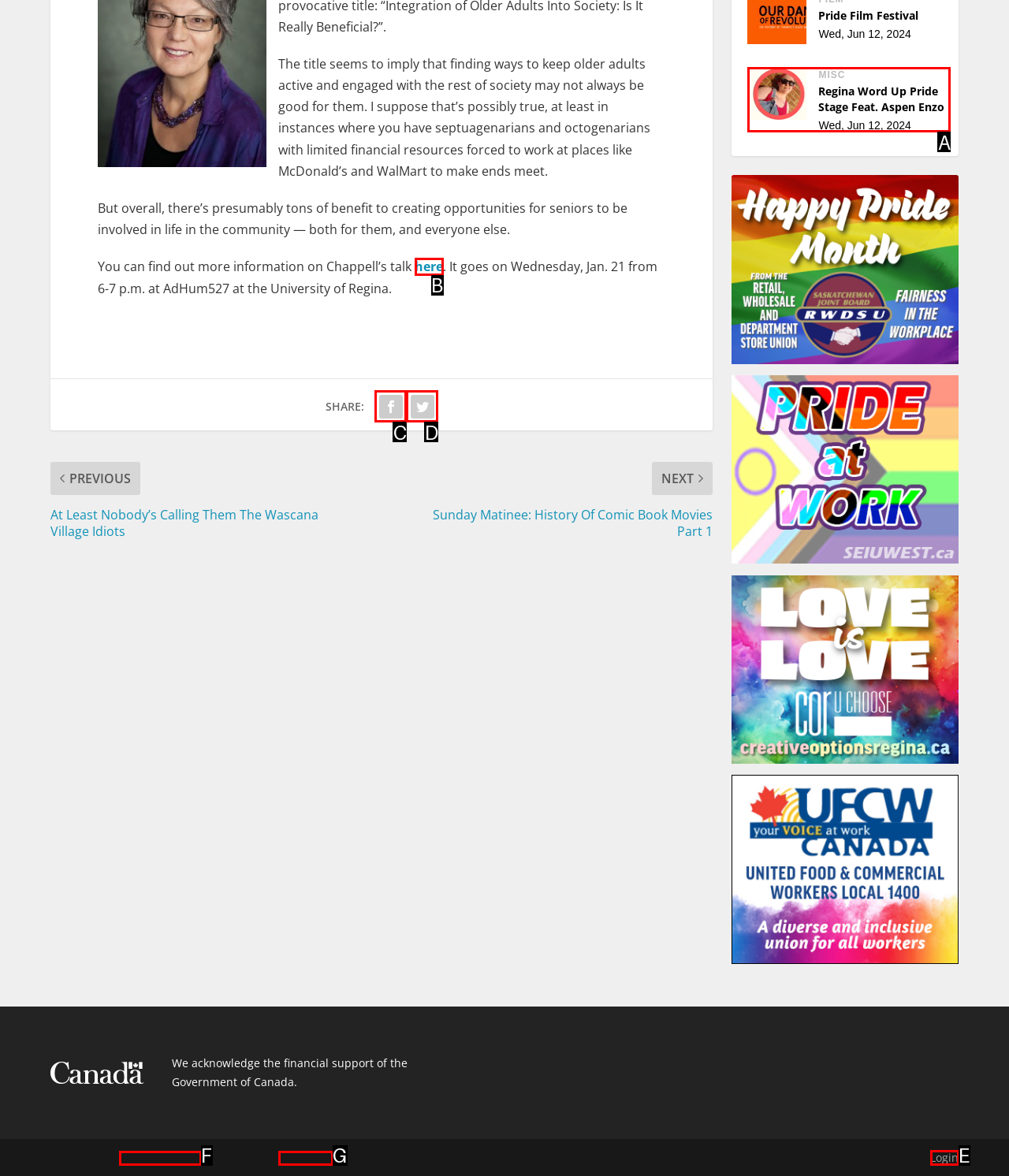Pick the HTML element that corresponds to the description: Elegant Themes
Answer with the letter of the correct option from the given choices directly.

F